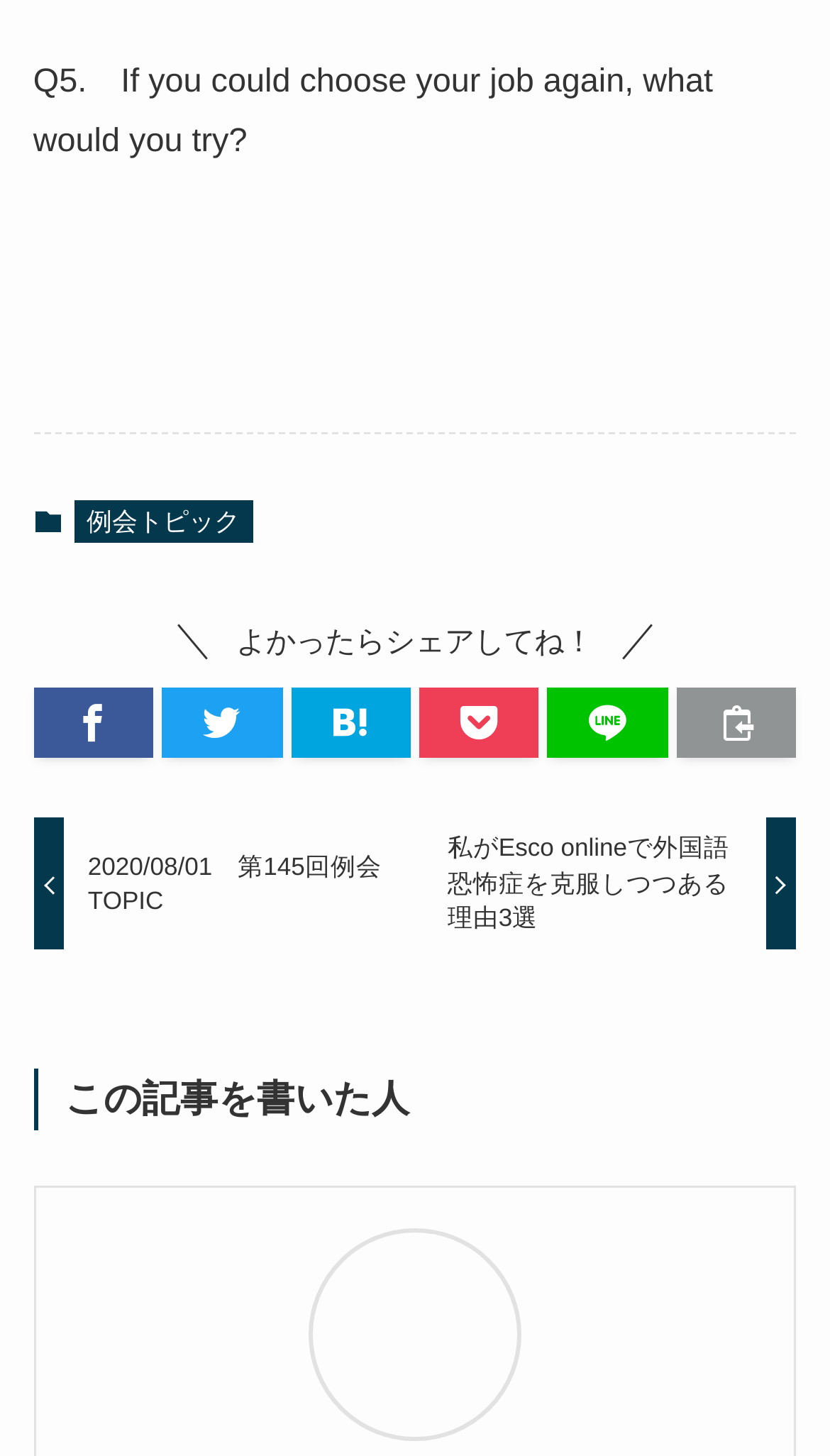Can you identify the bounding box coordinates of the clickable region needed to carry out this instruction: 'Click the link to example topics'? The coordinates should be four float numbers within the range of 0 to 1, stated as [left, top, right, bottom].

[0.089, 0.344, 0.304, 0.373]